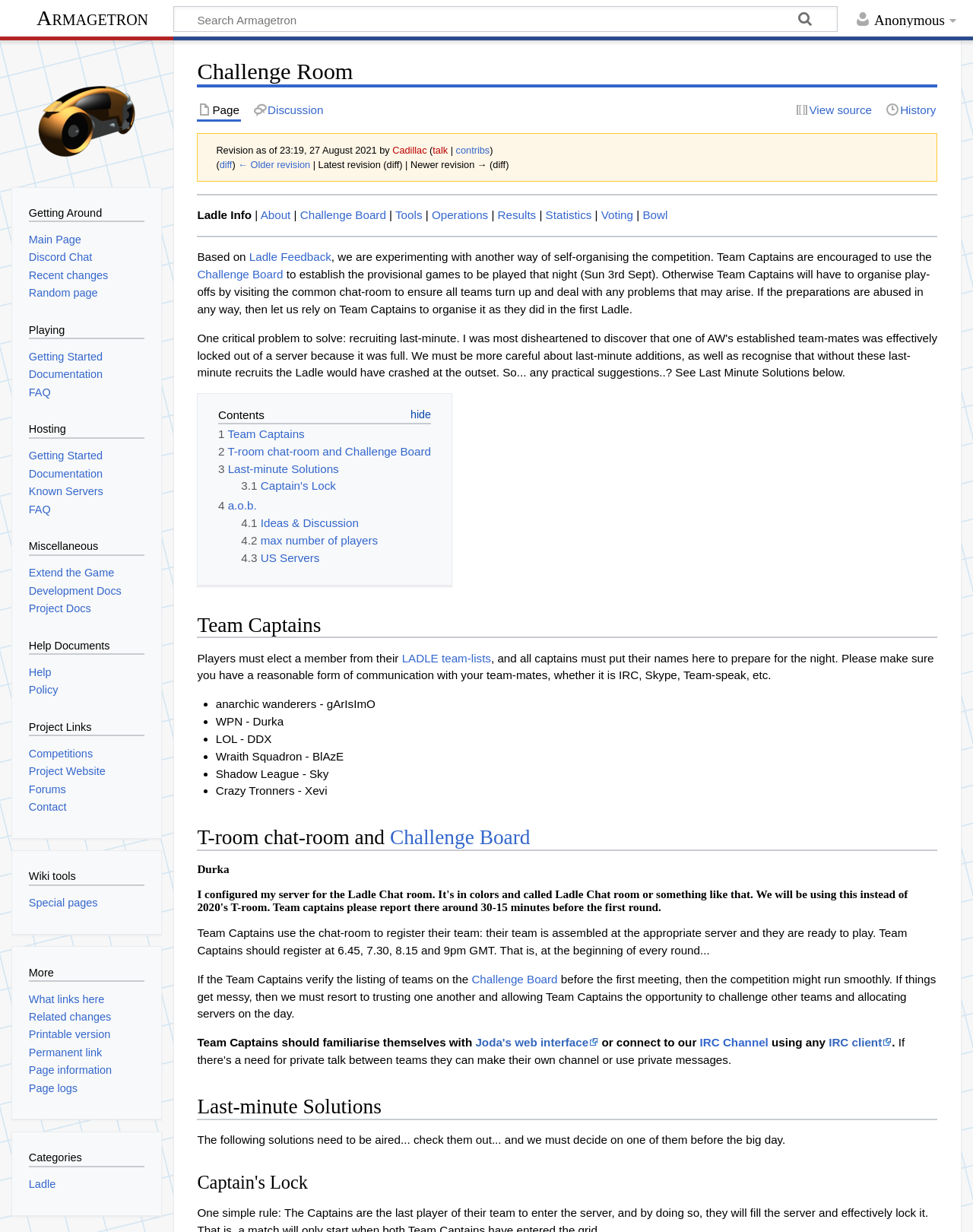Determine the coordinates of the bounding box that should be clicked to complete the instruction: "View product details of (T-SHIRT) 1988 MADE IN USA S.O.B DOUBLE SIDED PRINT FADED T-SHIRT". The coordinates should be represented by four float numbers between 0 and 1: [left, top, right, bottom].

None